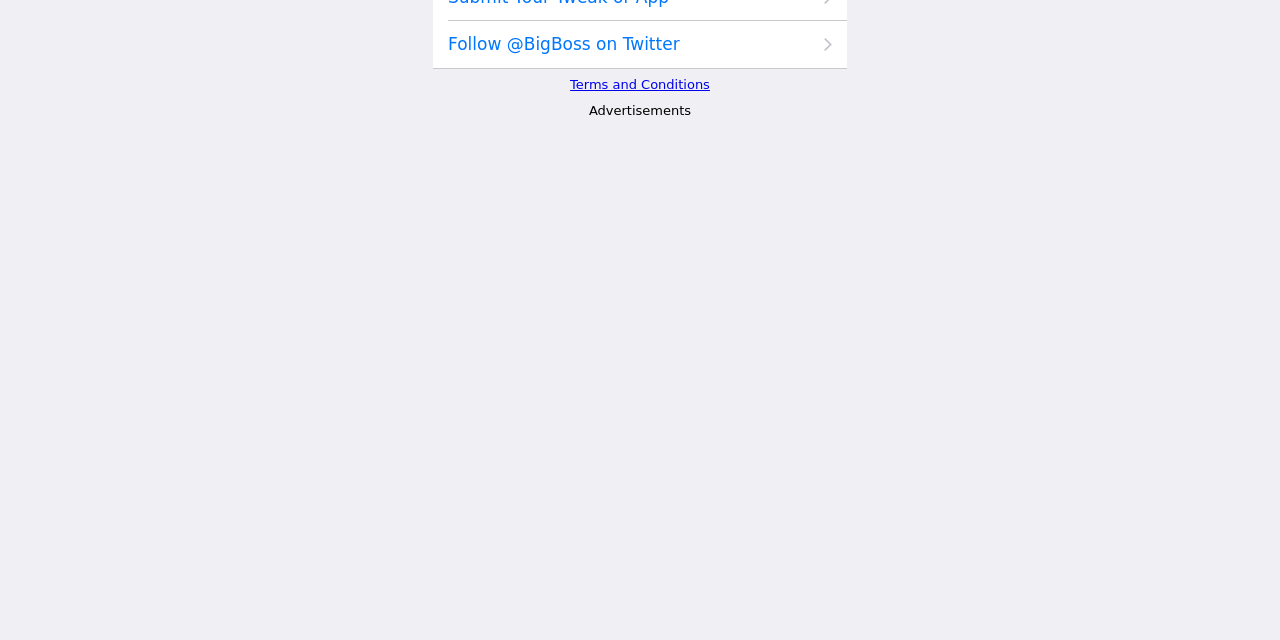Determine the bounding box coordinates for the UI element with the following description: "Follow @BigBoss on Twitter". The coordinates should be four float numbers between 0 and 1, represented as [left, top, right, bottom].

[0.35, 0.036, 0.65, 0.101]